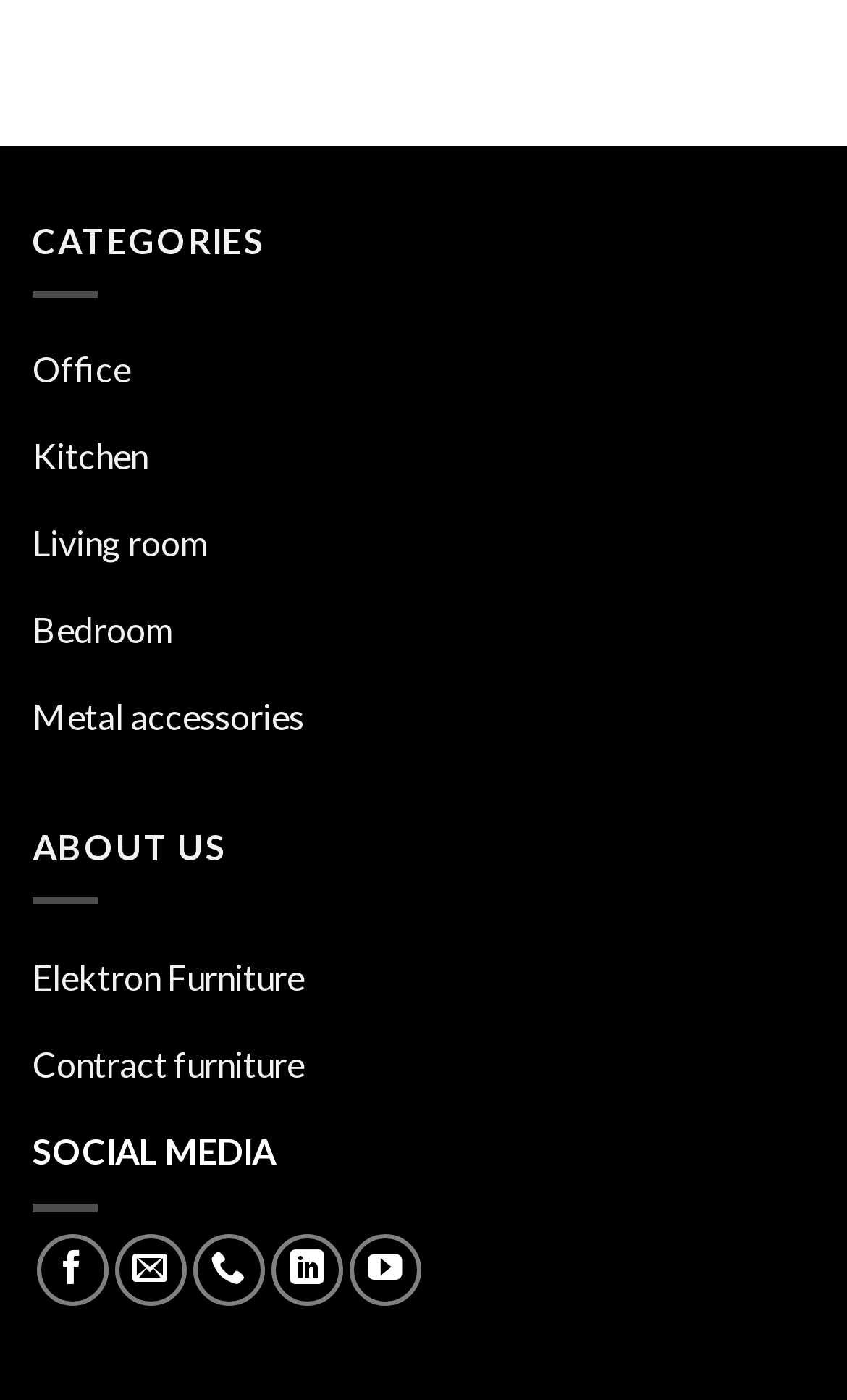How many main sections are on the webpage?
We need a detailed and meticulous answer to the question.

I identified three main sections on the webpage: 'CATEGORIES', 'ABOUT US', and 'SOCIAL MEDIA'. These sections are separated by headings and contain different types of links and information.